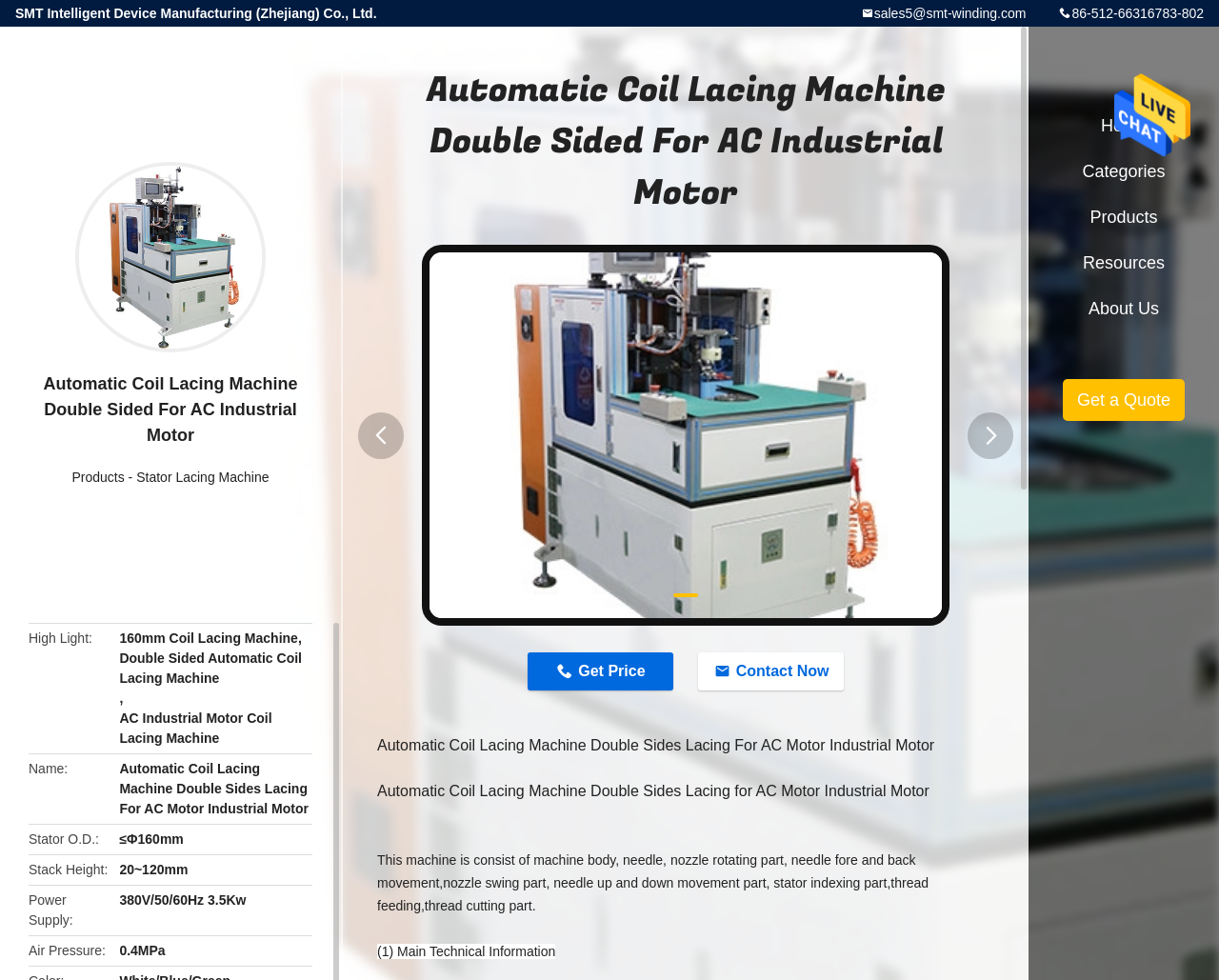By analyzing the image, answer the following question with a detailed response: What is the product name?

The product name can be found in the heading element 'Automatic Coil Lacing Machine Double Sided For AC Industrial Motor' with bounding box coordinates [0.023, 0.379, 0.257, 0.458]. It is also mentioned in the image element with bounding box coordinates [0.064, 0.168, 0.216, 0.357] and in the static text element with bounding box coordinates [0.309, 0.752, 0.767, 0.769].